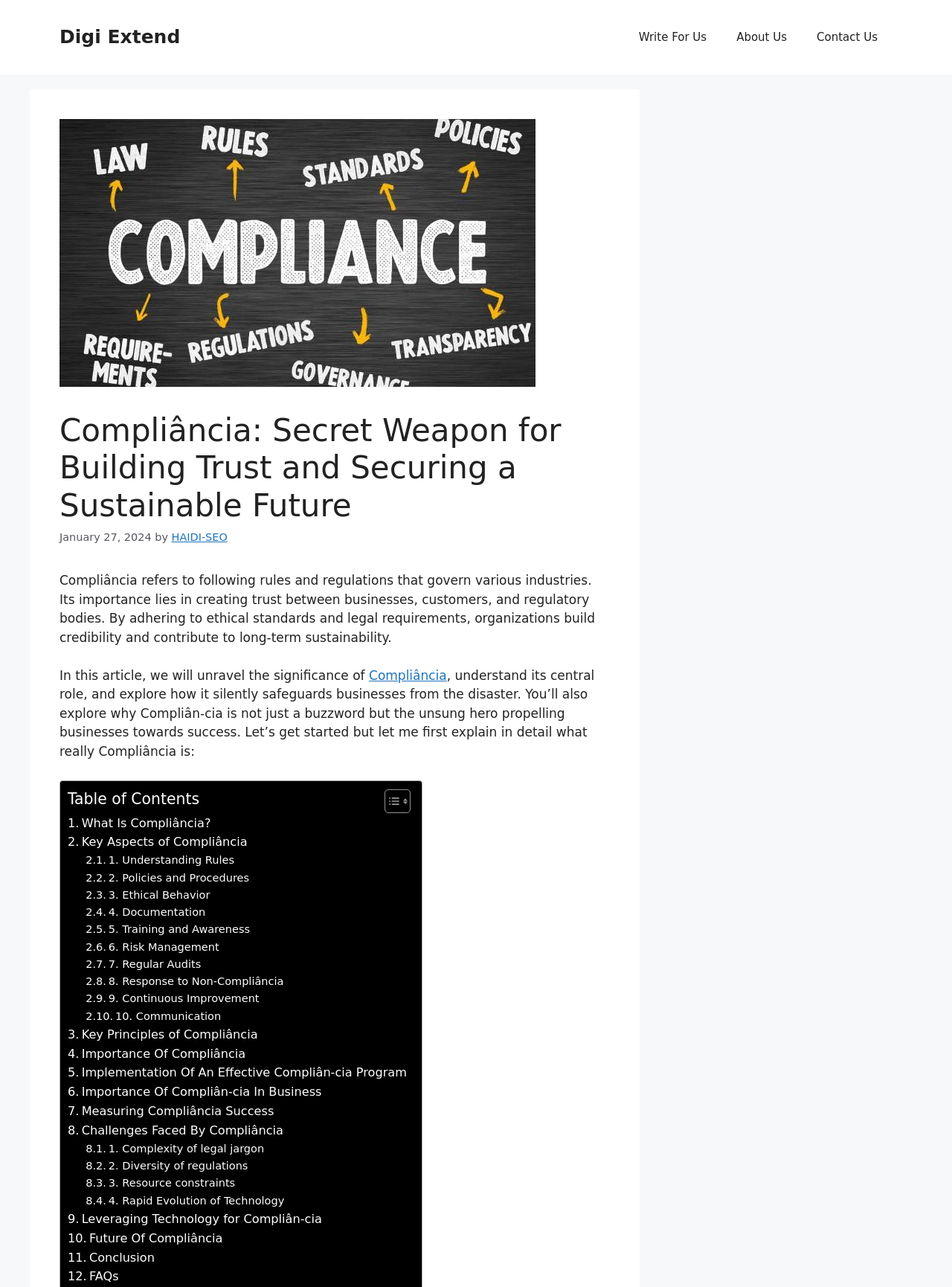Answer the question below using just one word or a short phrase: 
How many key aspects of Compliância are mentioned in the article?

10